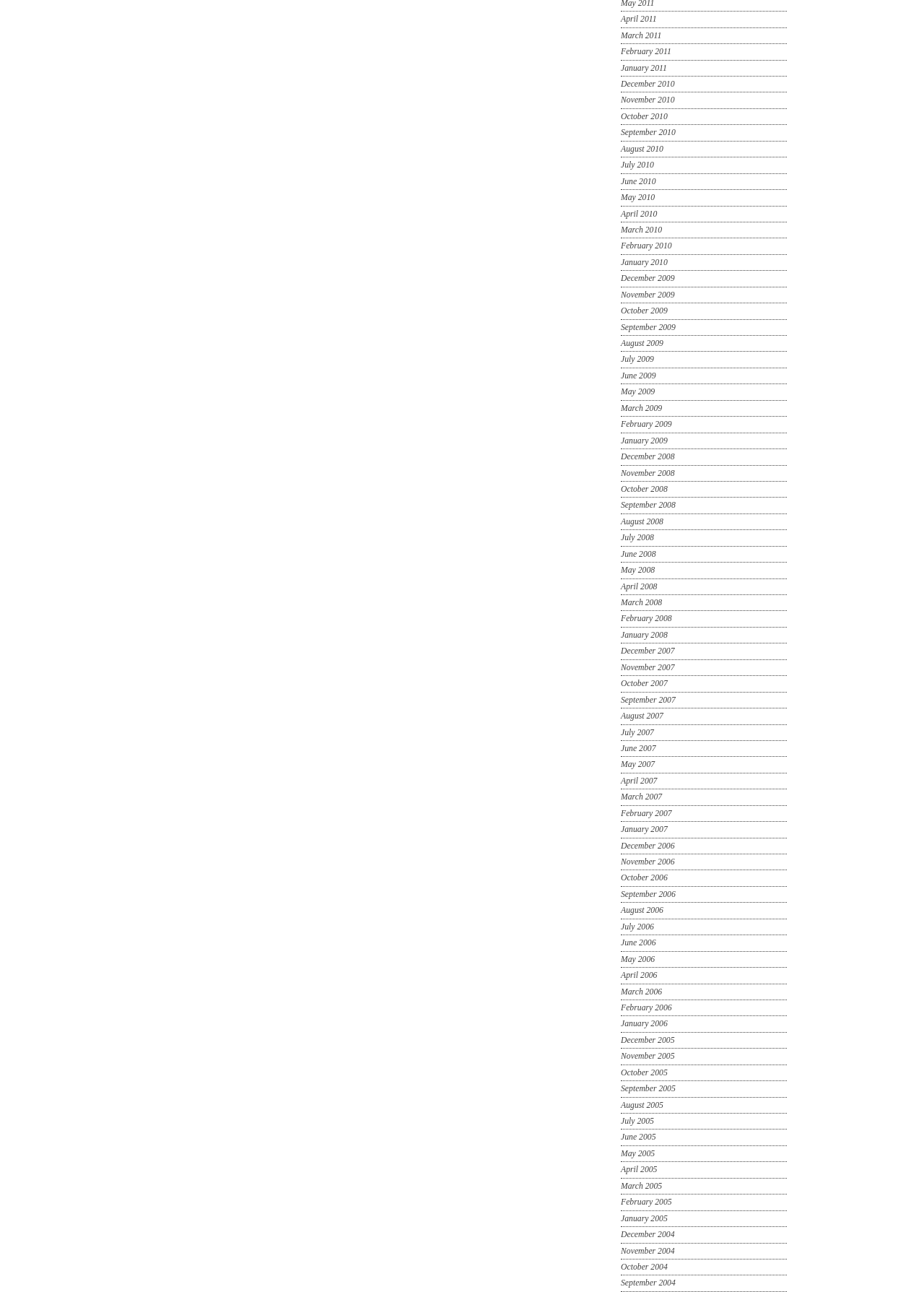Identify the bounding box coordinates for the element you need to click to achieve the following task: "View September 2005 archives". The coordinates must be four float values ranging from 0 to 1, formatted as [left, top, right, bottom].

[0.672, 0.839, 0.852, 0.847]